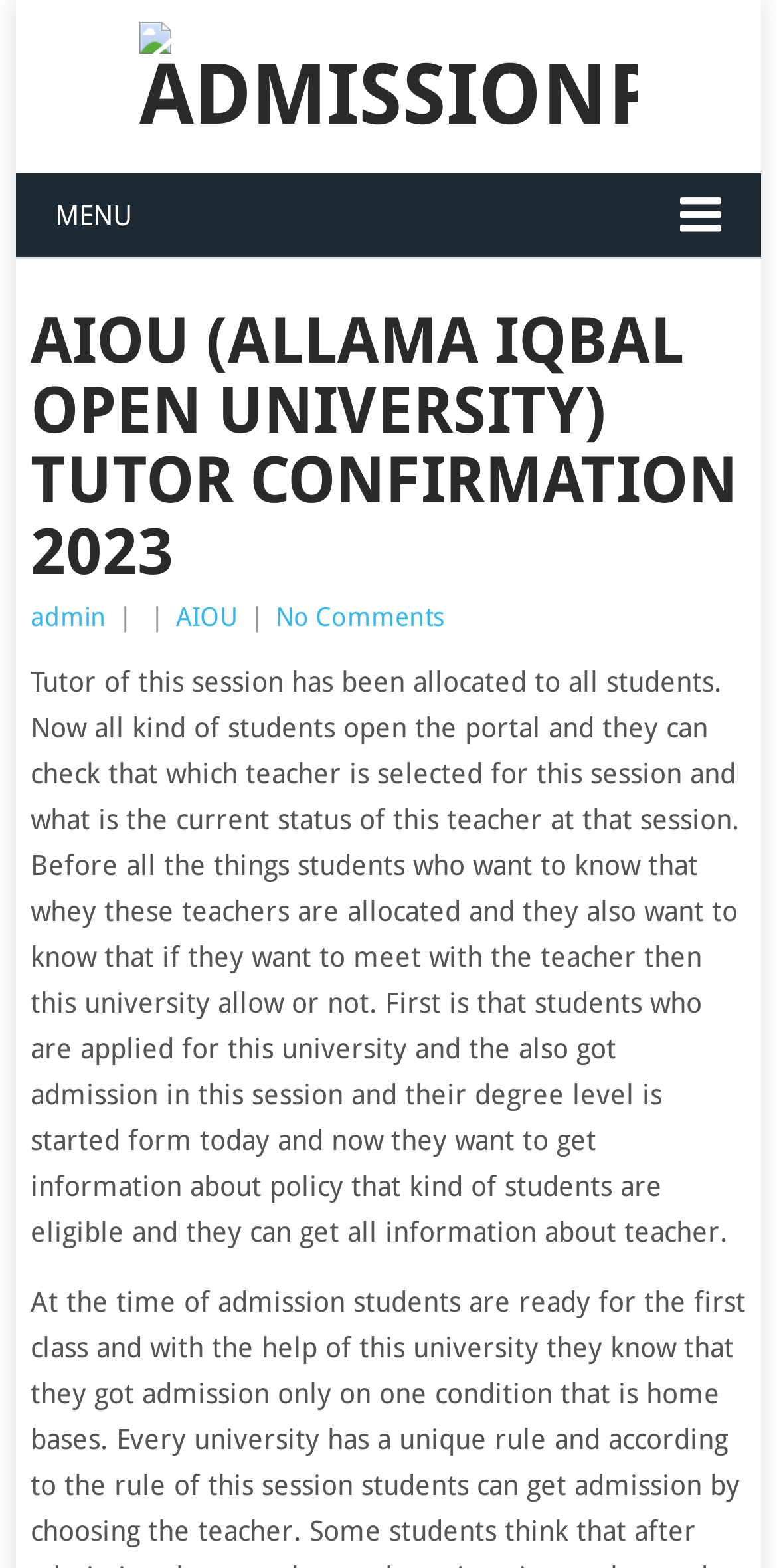What is the purpose of the portal?
Look at the image and respond to the question as thoroughly as possible.

The portal allows students to check which teacher is allocated to them for the current session and the teacher's current status. This is evident from the text on the webpage, which states that students can open the portal to check their allocated teacher.